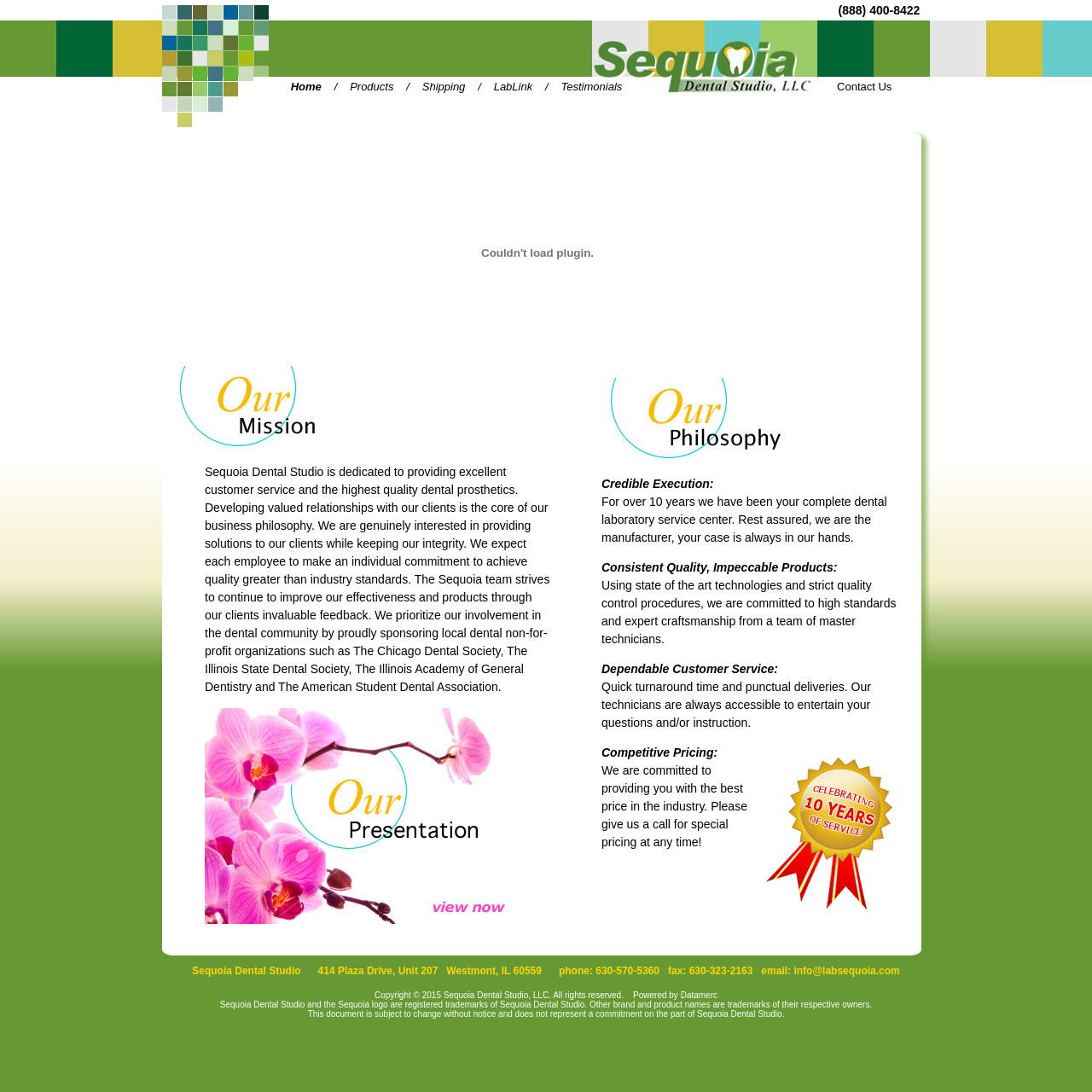Find the bounding box of the UI element described as follows: "Contact Us".

[0.763, 0.07, 0.82, 0.088]